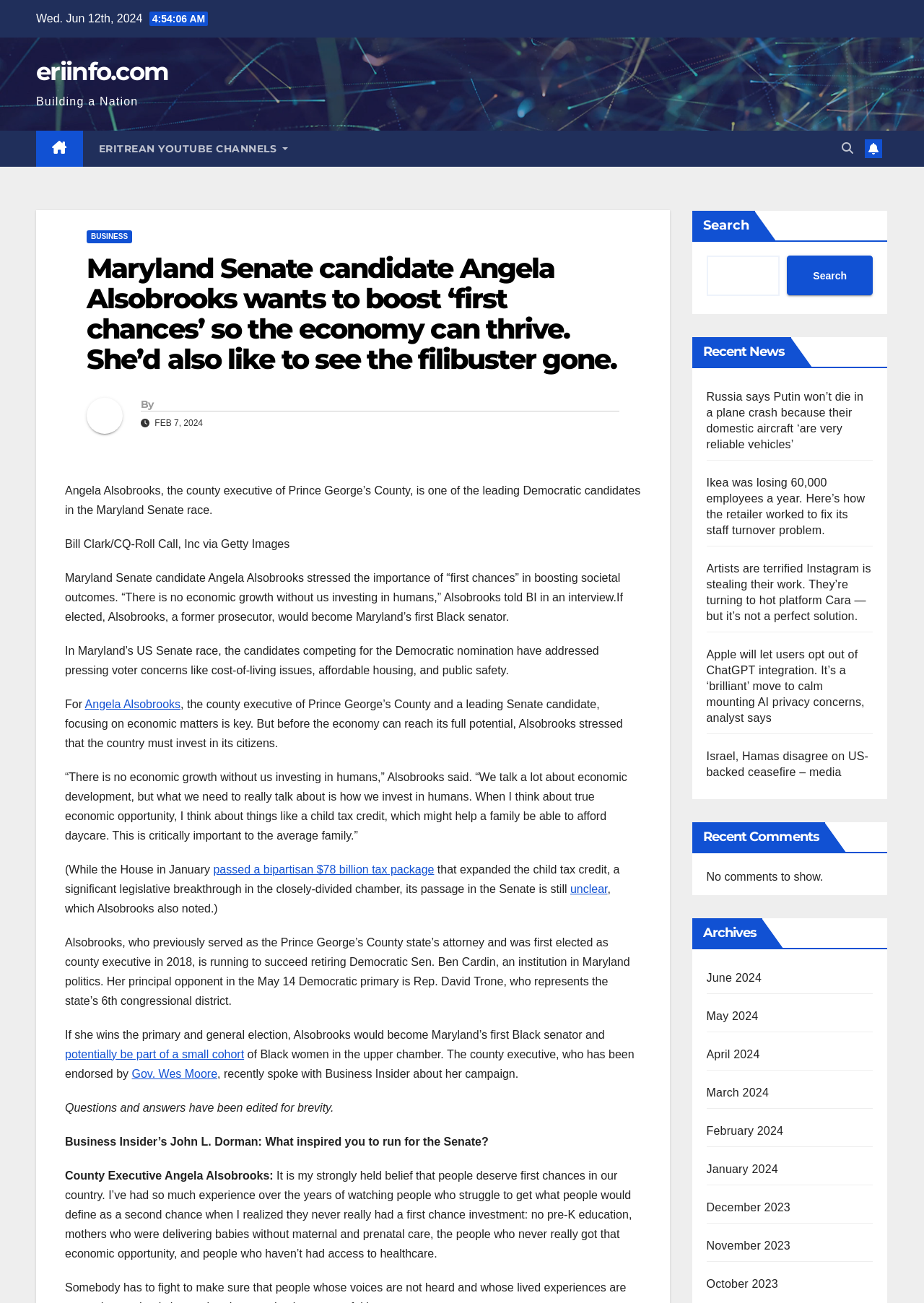Determine the bounding box for the described UI element: "Search".

[0.852, 0.196, 0.945, 0.227]